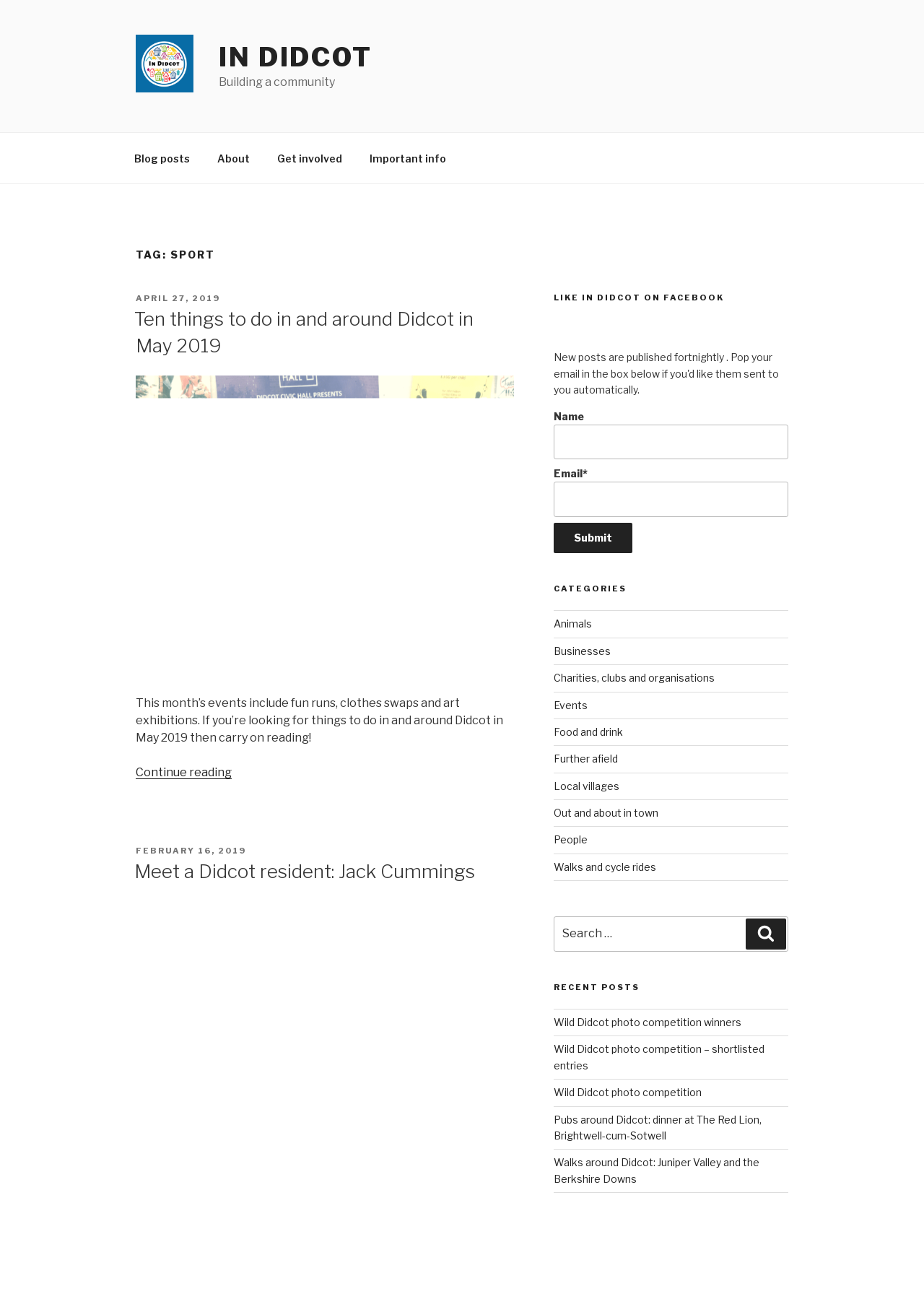Based on the element description, predict the bounding box coordinates (top-left x, top-left y, bottom-right x, bottom-right y) for the UI element in the screenshot: Useful Bible Studies

None